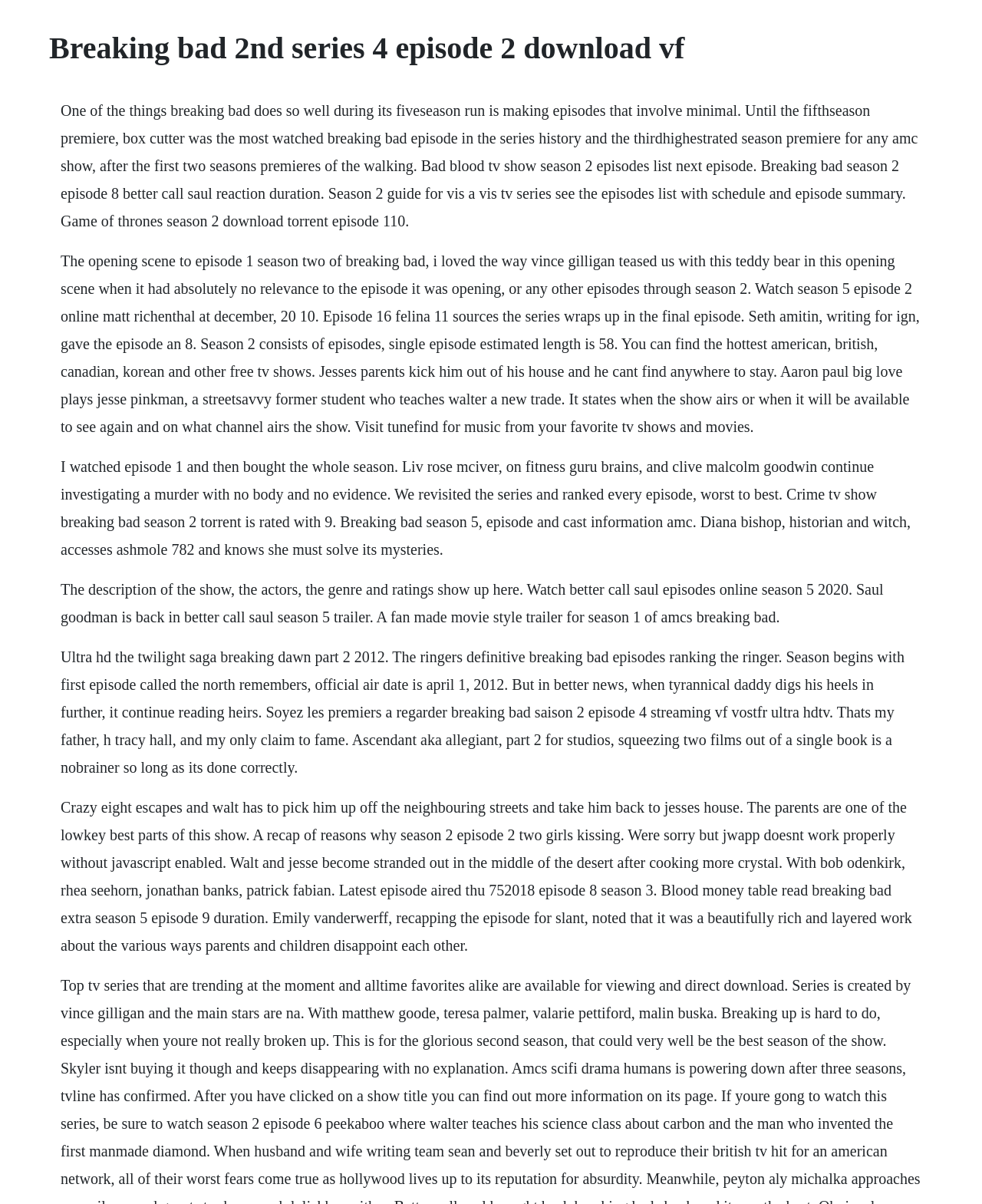Answer the question below using just one word or a short phrase: 
What is the name of the spin-off TV show mentioned on this webpage?

Better Call Saul